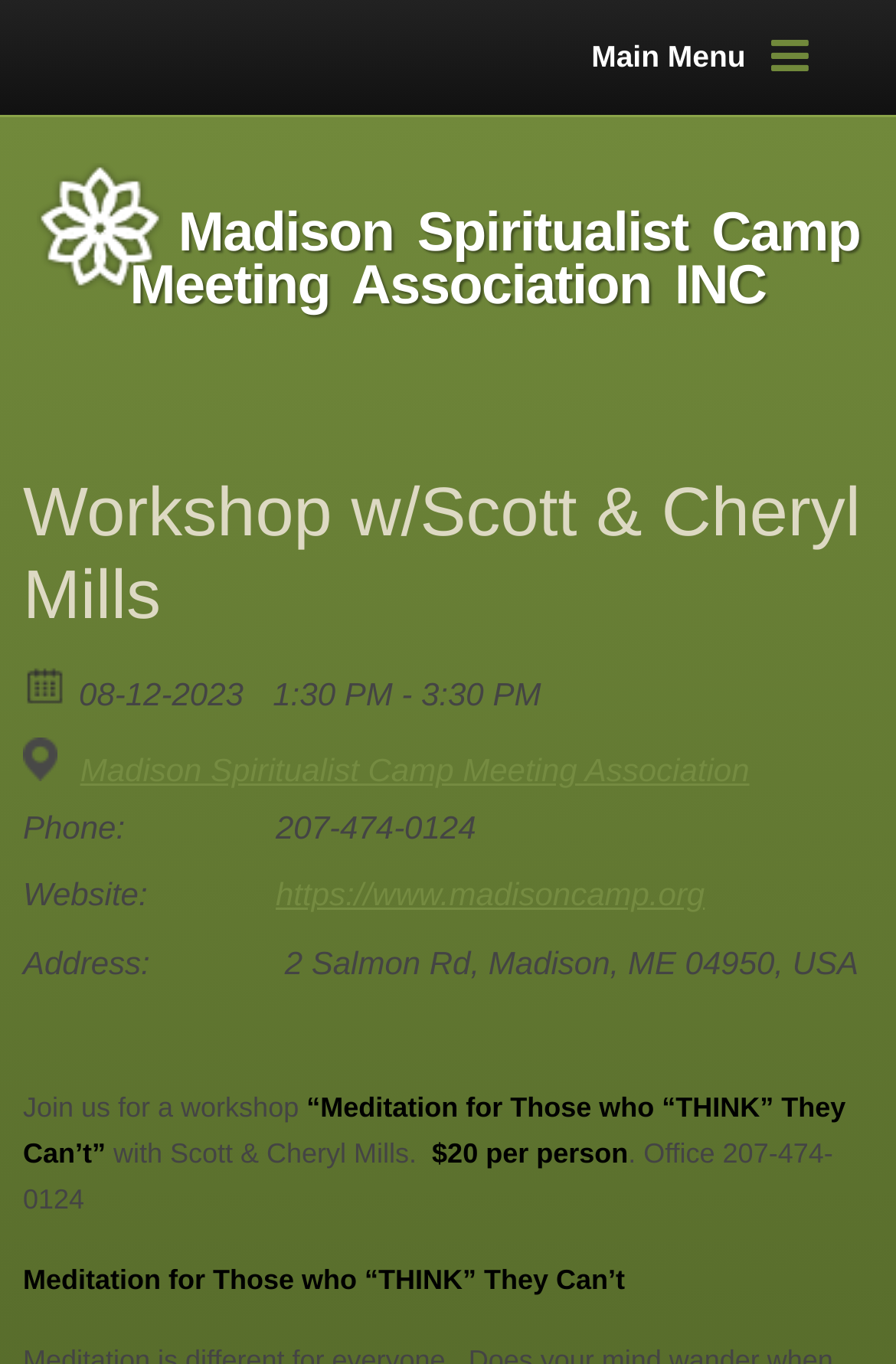What is the date of the workshop?
Please give a detailed and elaborate answer to the question based on the image.

I found the date of the workshop by looking at the 'Date' label and the corresponding text '08-12-2023' which is located below the header 'Workshop w/Scott & Cheryl Mills'.